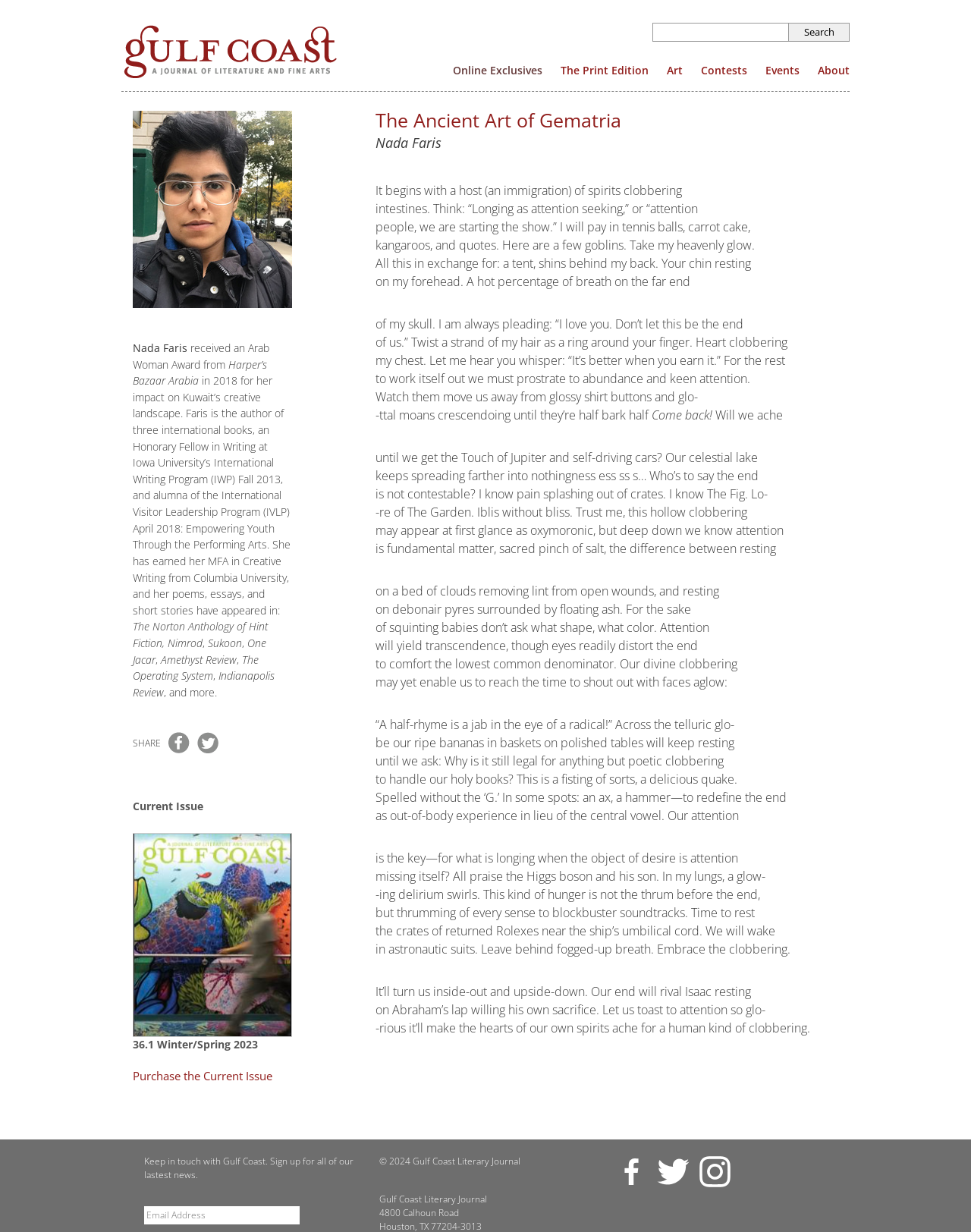What is the name of the journal that published Nada Faris' poems, essays, and short stories?
Please use the image to provide a one-word or short phrase answer.

Nimrod